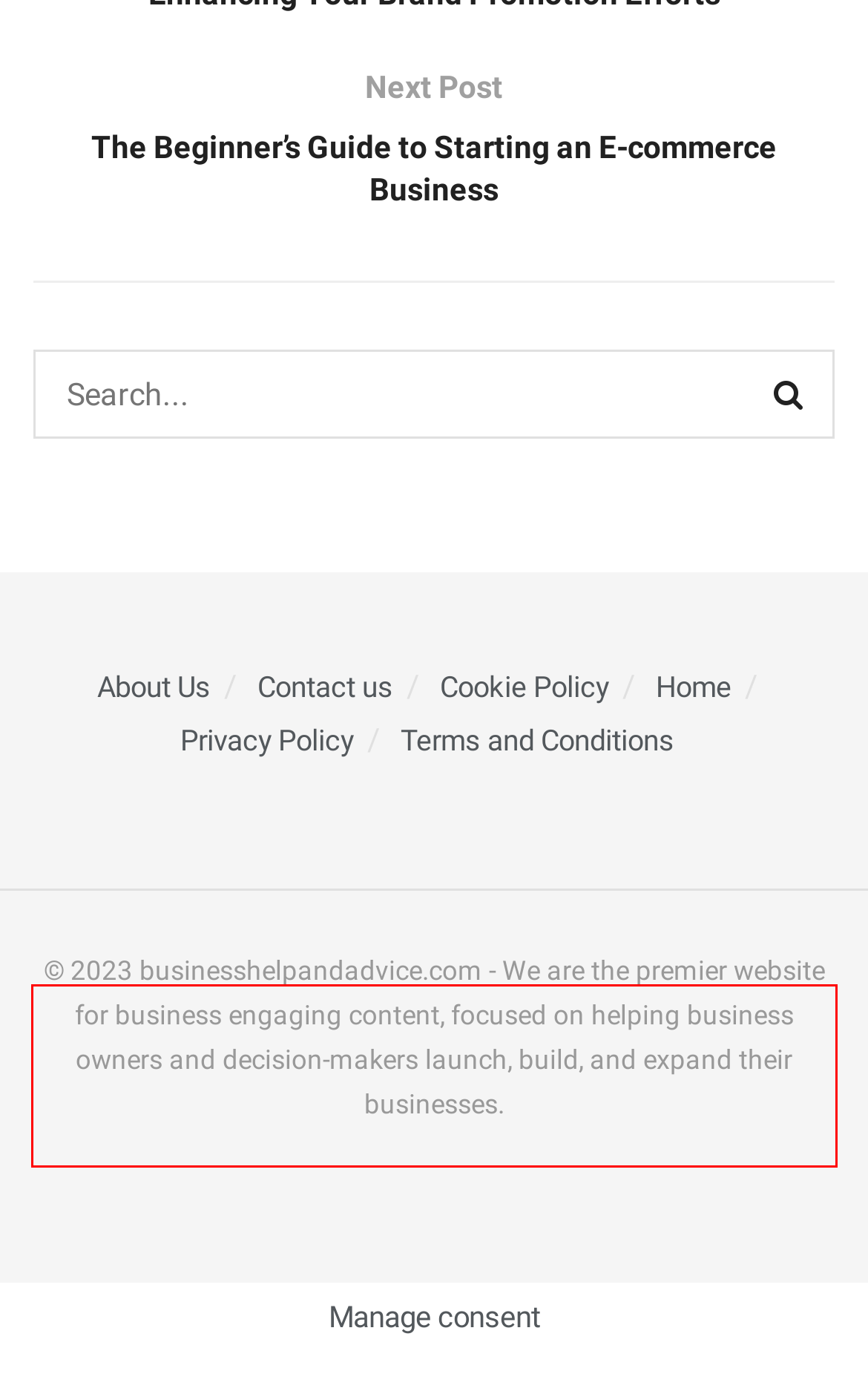Given the screenshot of the webpage, identify the red bounding box, and recognize the text content inside that red bounding box.

© 2023 businesshelpandadvice.com - We are the premier website for business engaging content, focused on helping business owners and decision-makers launch, build, and expand their businesses.